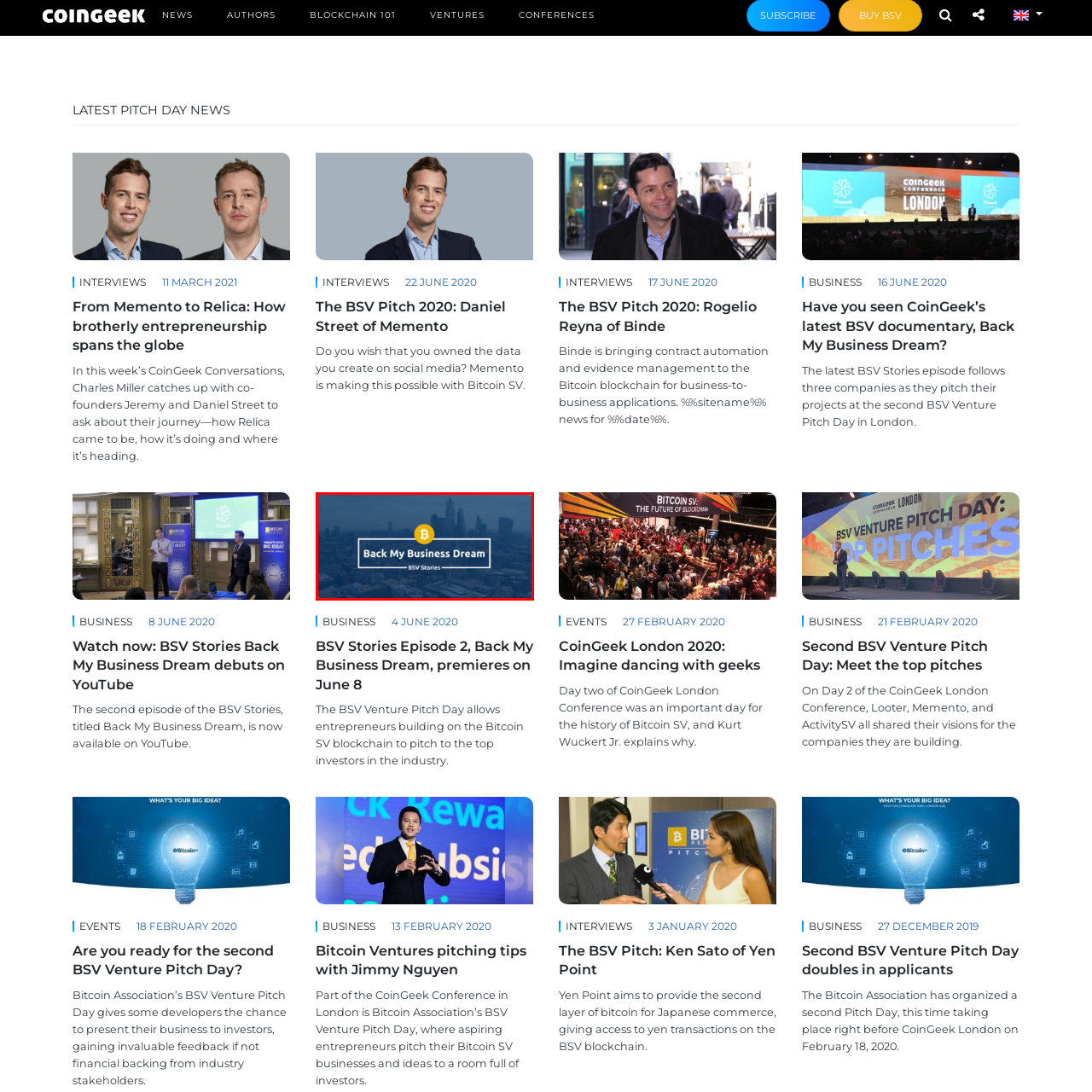Offer a complete and descriptive caption for the image marked by the red box.

The image features a captivating skyline view with tall buildings under a twilight sky, serving as the backdrop for the text "Back My Business Dream." This title, centrally positioned and highlighted with a Bitcoin symbol above it, indicates a focus on entrepreneurial initiatives and stories related to the Bitcoin SV ecosystem. The subtitle "BSV Stories" positioned below emphasizes the connection to Bitcoin SV, suggesting that the content is part of a series dedicated to showcasing innovative projects and ventures within this blockchain framework. The overall aesthetic combines urban imagery with financial innovation, reflecting the themes of ambition and technological advancement.